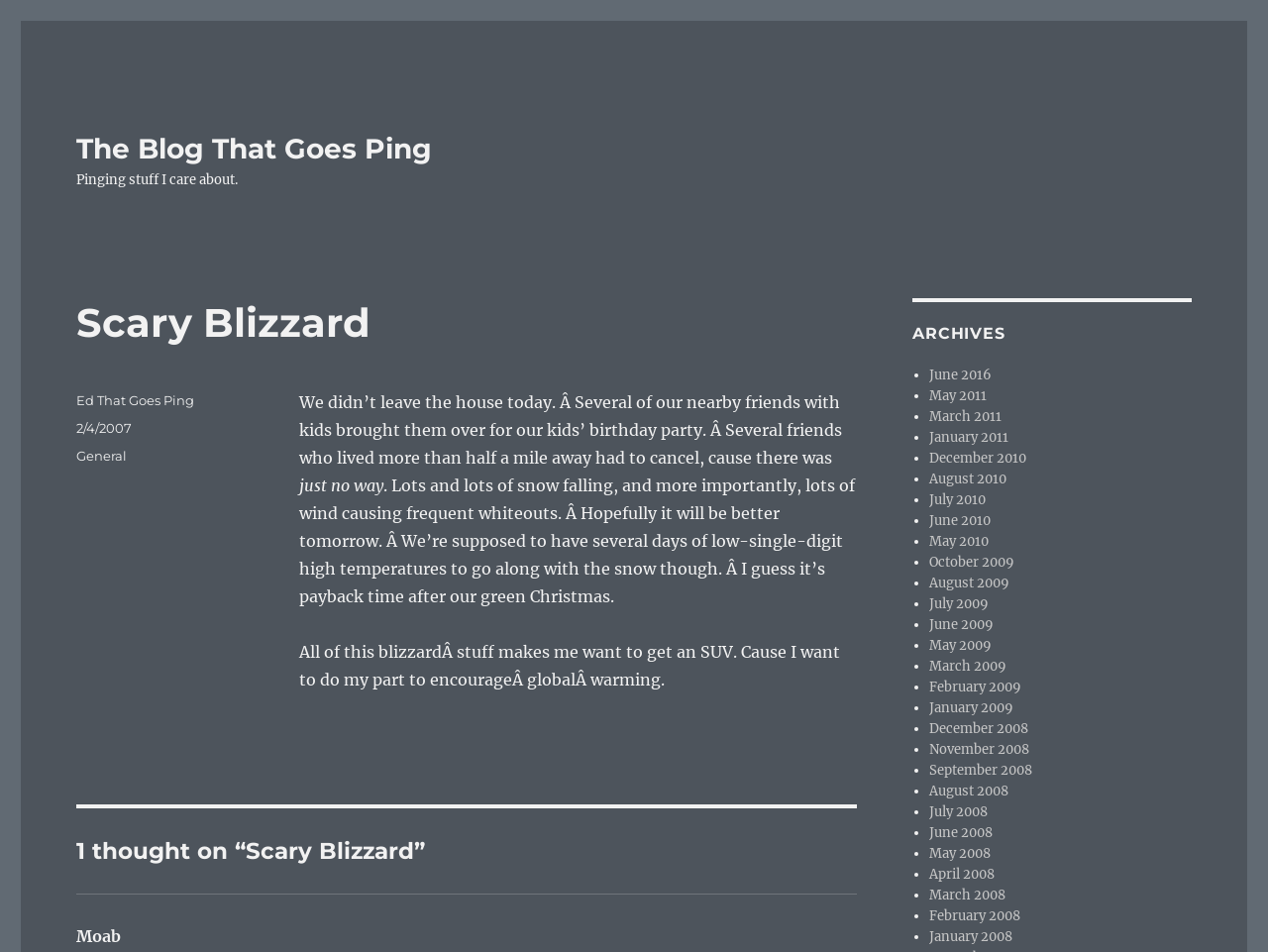How many comments are there on this blog post?
Offer a detailed and full explanation in response to the question.

The number of comments on this blog post can be found in the section that says '1 thought on “Scary Blizzard”', which indicates that there is only one comment.